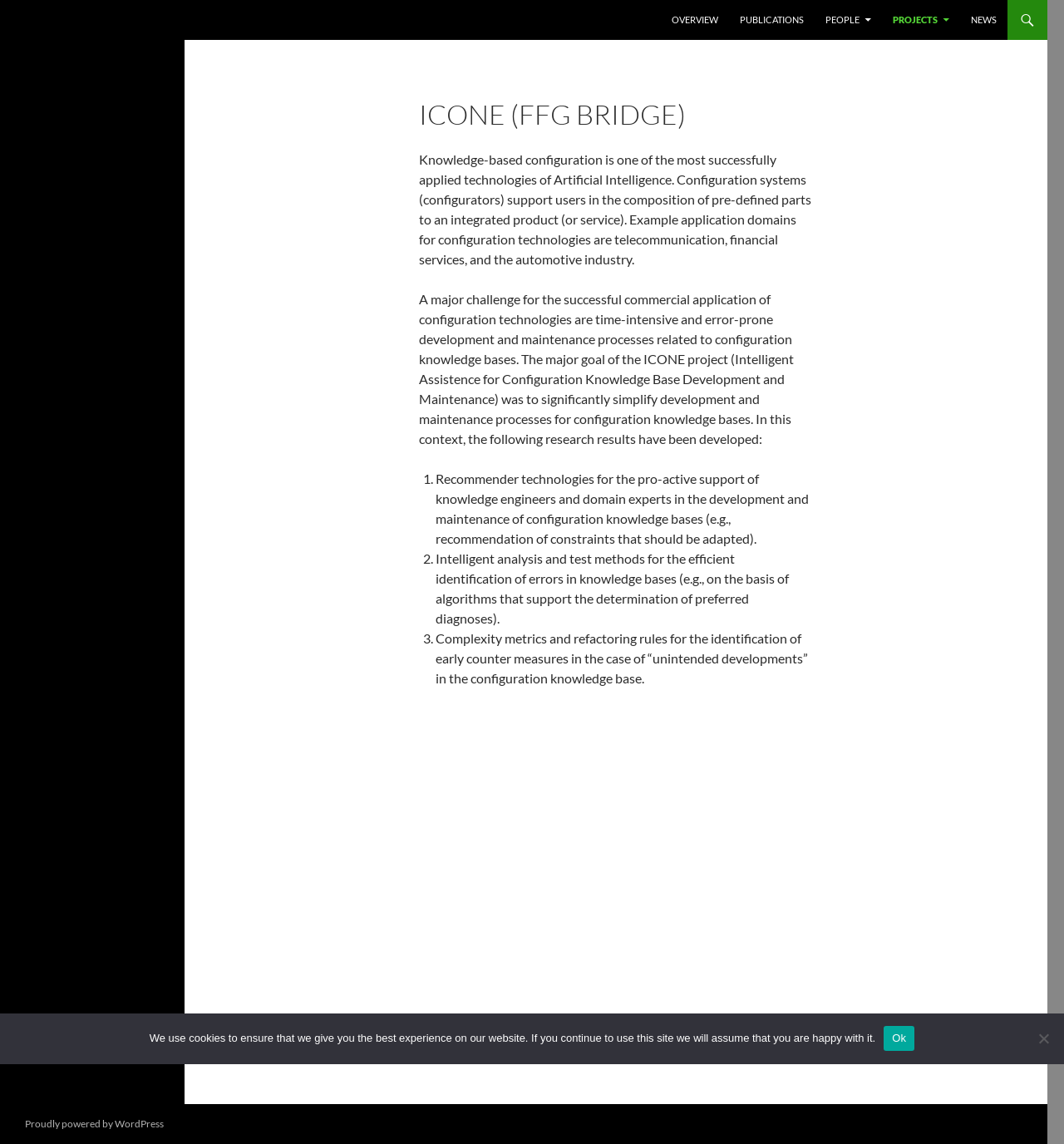Please specify the coordinates of the bounding box for the element that should be clicked to carry out this instruction: "Click the PUBLICATIONS link". The coordinates must be four float numbers between 0 and 1, formatted as [left, top, right, bottom].

[0.686, 0.0, 0.765, 0.035]